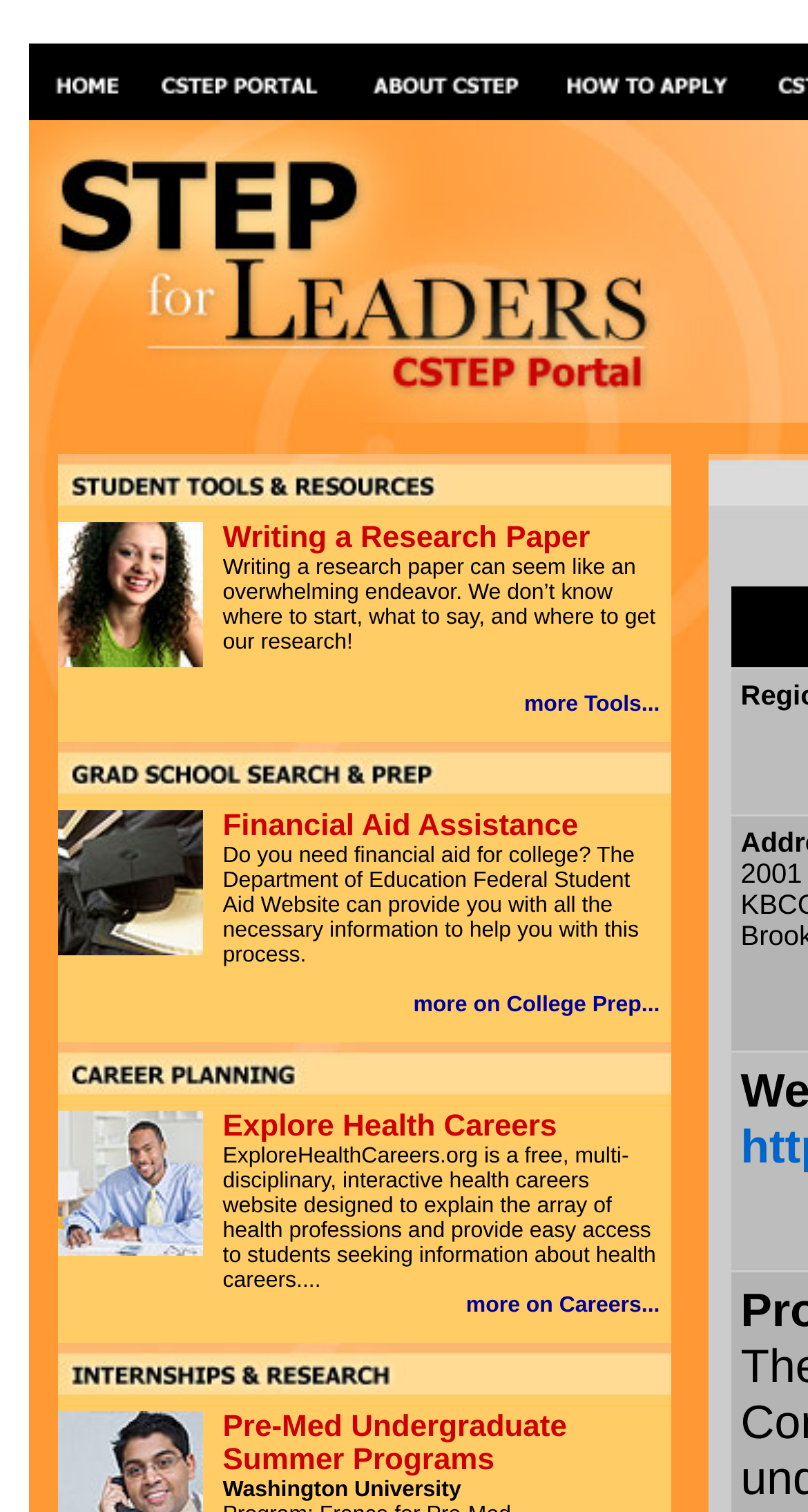Give an extensive and precise description of the webpage.

The webpage is titled "STEP for Leaders - CSTEP Program Profiles". At the top, there is a row of four tabs: "STEP Home", "CSTEP Portal", "About CSTEP", and "How to Apply". Each tab has an associated image and is positioned horizontally, taking up approximately one-quarter of the screen width.

Below the tabs, there is a section with three columns. The left column contains an image, while the middle and right columns are divided into several rows, each containing a link and an associated image. The links are titled "Student Tools & Resources", "Writing a Research Paper", "College Search & Prep", "Financial Aid Assistance", "Career Planning", and "Explore Health Careers". Each link has a brief description or summary of the content it leads to.

The descriptions of the links provide information on various topics, including writing research papers, college preparation, financial aid, and career planning. The "Explore Health Careers" link has a longer description, explaining that the website provides information on health professions and is designed for students seeking information on health careers.

The layout of the webpage is organized, with clear headings and concise text. The use of images and links helps to break up the text and make the content more engaging. Overall, the webpage appears to be a resource page for students, providing access to various tools and information on topics related to education and career development.